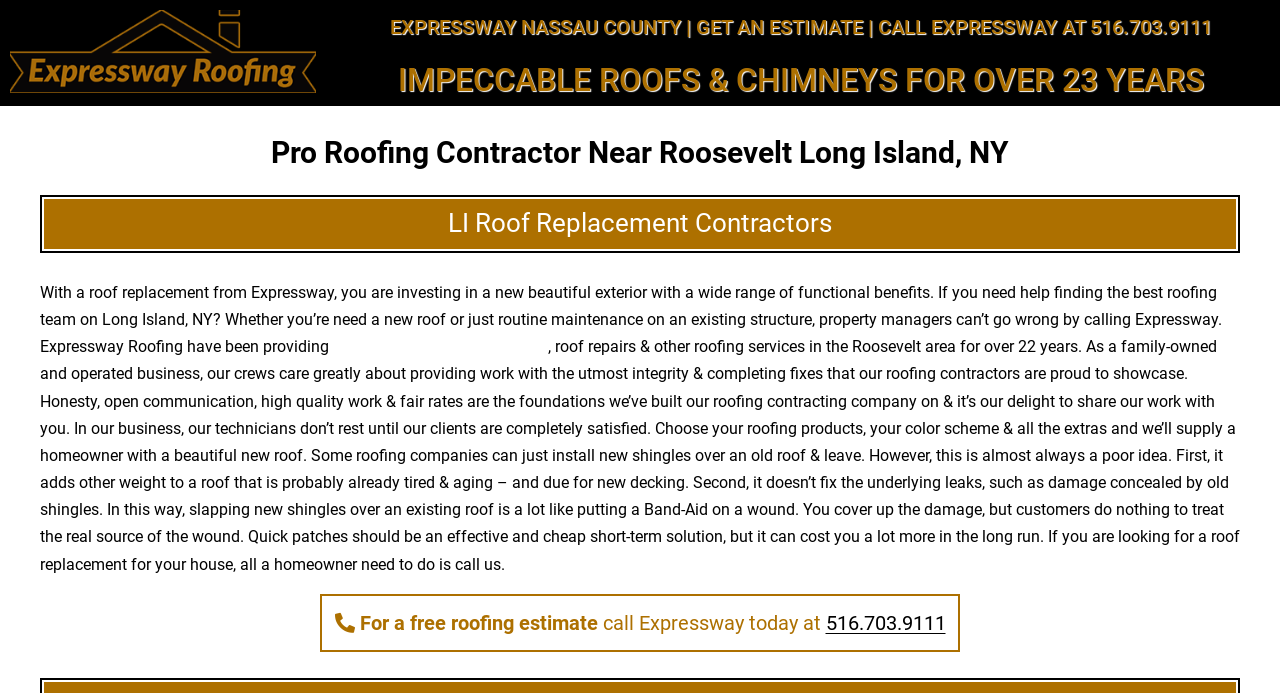Answer with a single word or phrase: 
What is the company's phone number?

516.703.9111